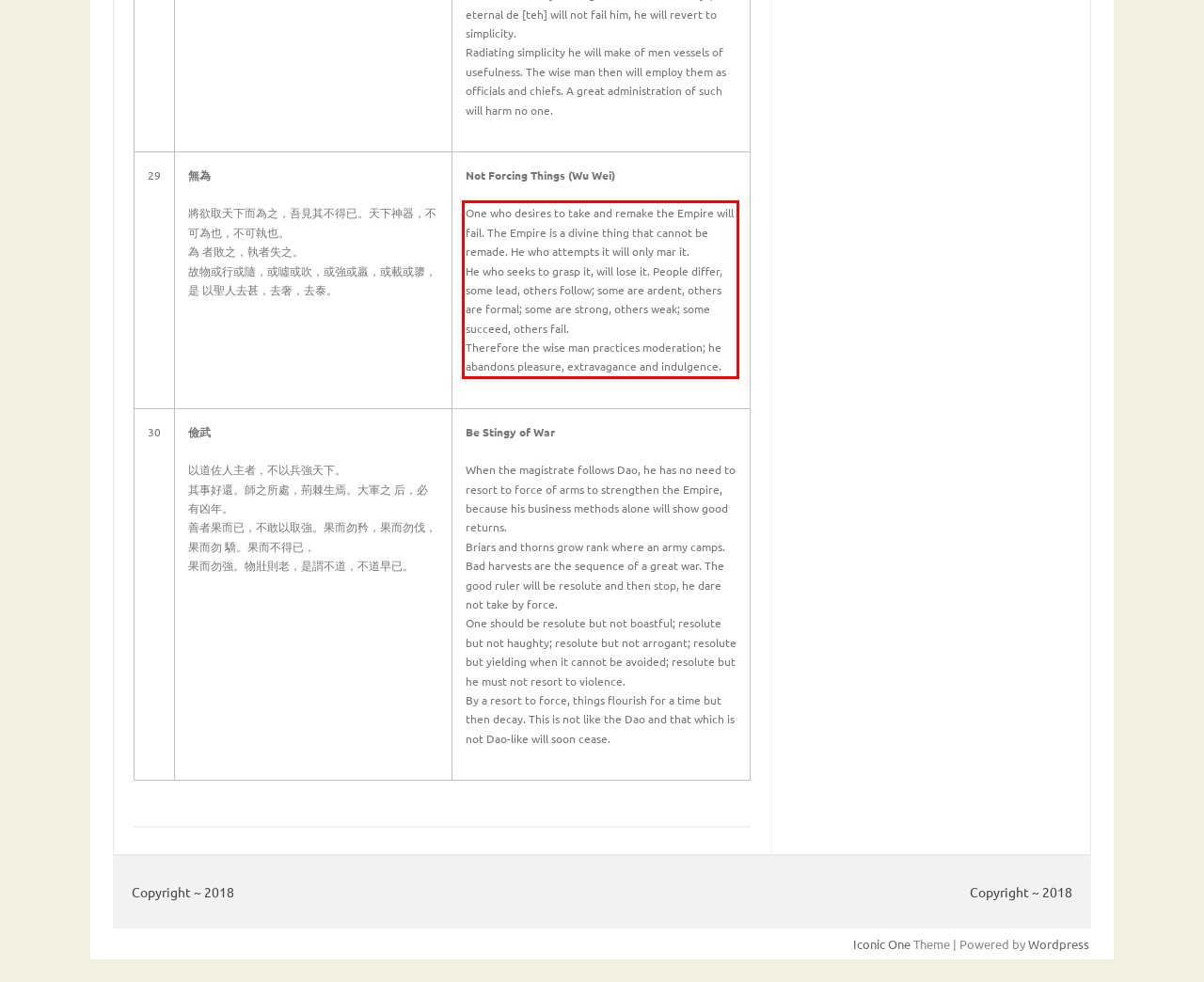Identify the text inside the red bounding box on the provided webpage screenshot by performing OCR.

One who desires to take and remake the Empire will fail. The Empire is a divine thing that cannot be remade. He who attempts it will only mar it. He who seeks to grasp it, will lose it. People differ, some lead, others follow; some are ardent, others are formal; some are strong, others weak; some succeed, others fail. Therefore the wise man practices moderation; he abandons pleasure, extravagance and indulgence.